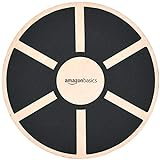What is the purpose of the balance board?
Utilize the information in the image to give a detailed answer to the question.

The caption explains that the balance board is ideal for enhancing core strength, coordination, and balance, and is also effective for overall fitness and rehabilitation efforts, indicating that its purpose is for fitness and rehabilitation.